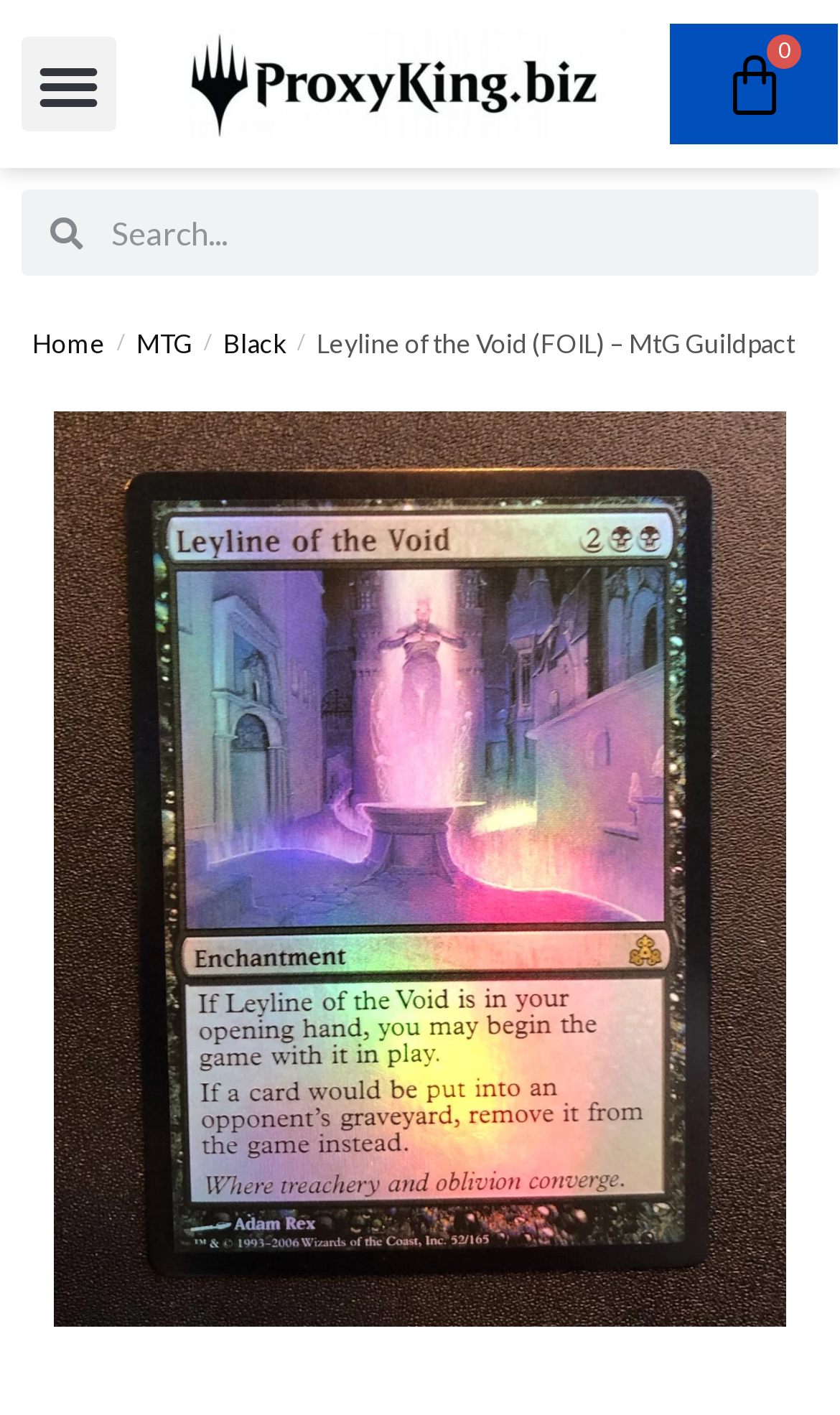What is the name of the current page? Observe the screenshot and provide a one-word or short phrase answer.

Leyline of the Void (FOIL) - MtG Guildpact